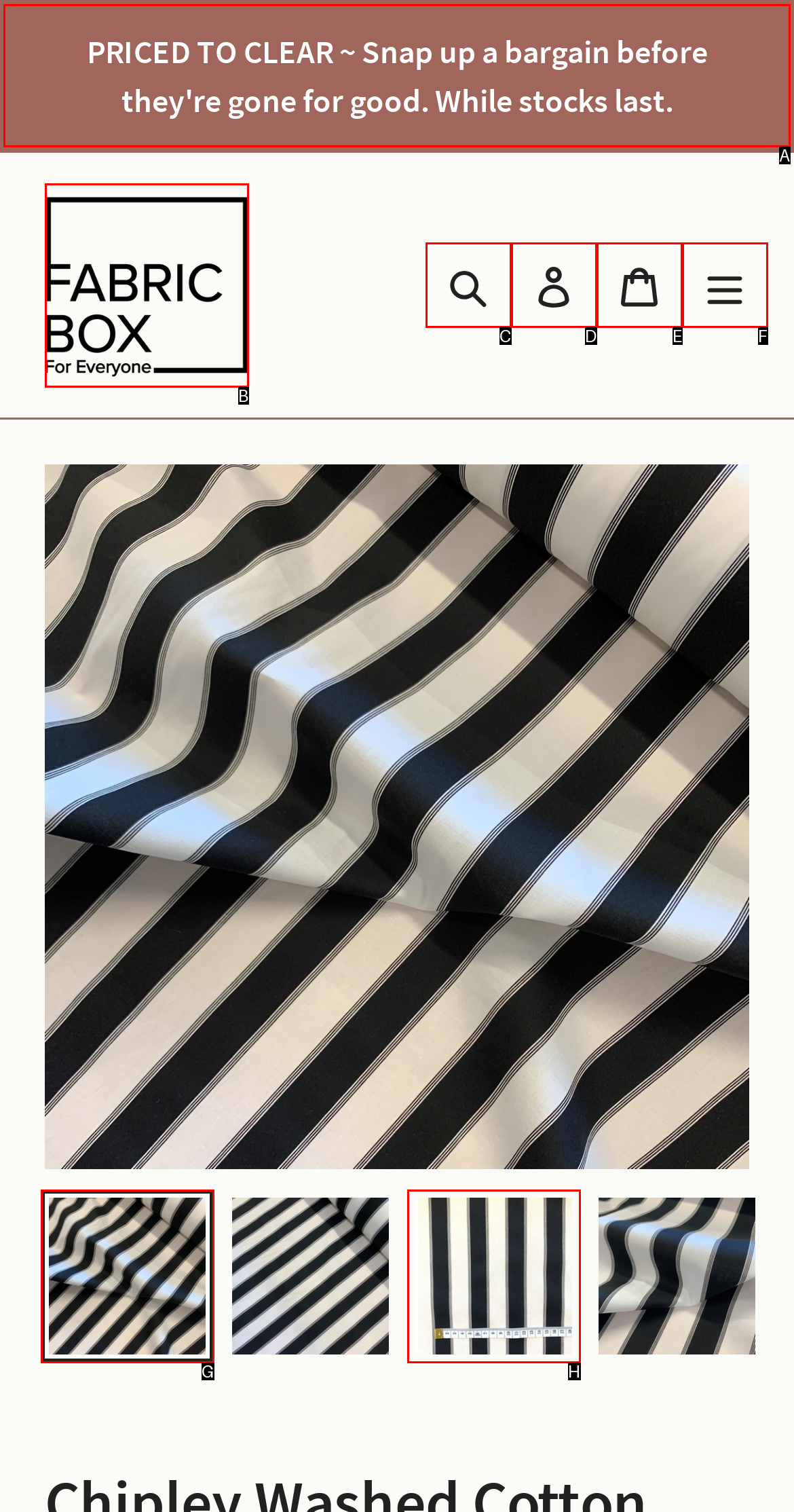Determine the right option to click to perform this task: Click the 'PRICED TO CLEAR' announcement link
Answer with the correct letter from the given choices directly.

A